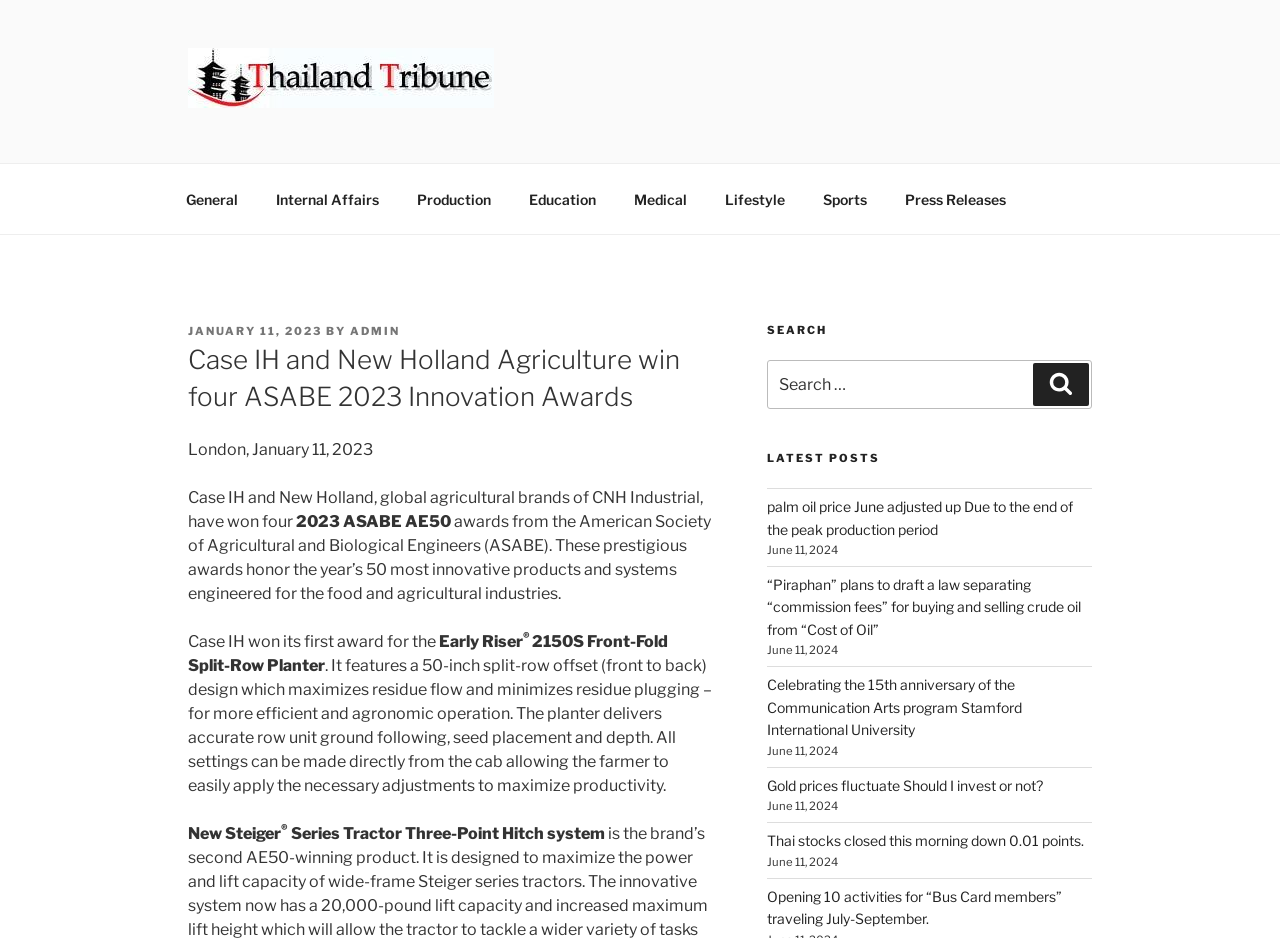Please provide a comprehensive response to the question based on the details in the image: What is the date of the article?

The answer can be found at the top of the article, where it is stated that 'London, January 11, 2023'.